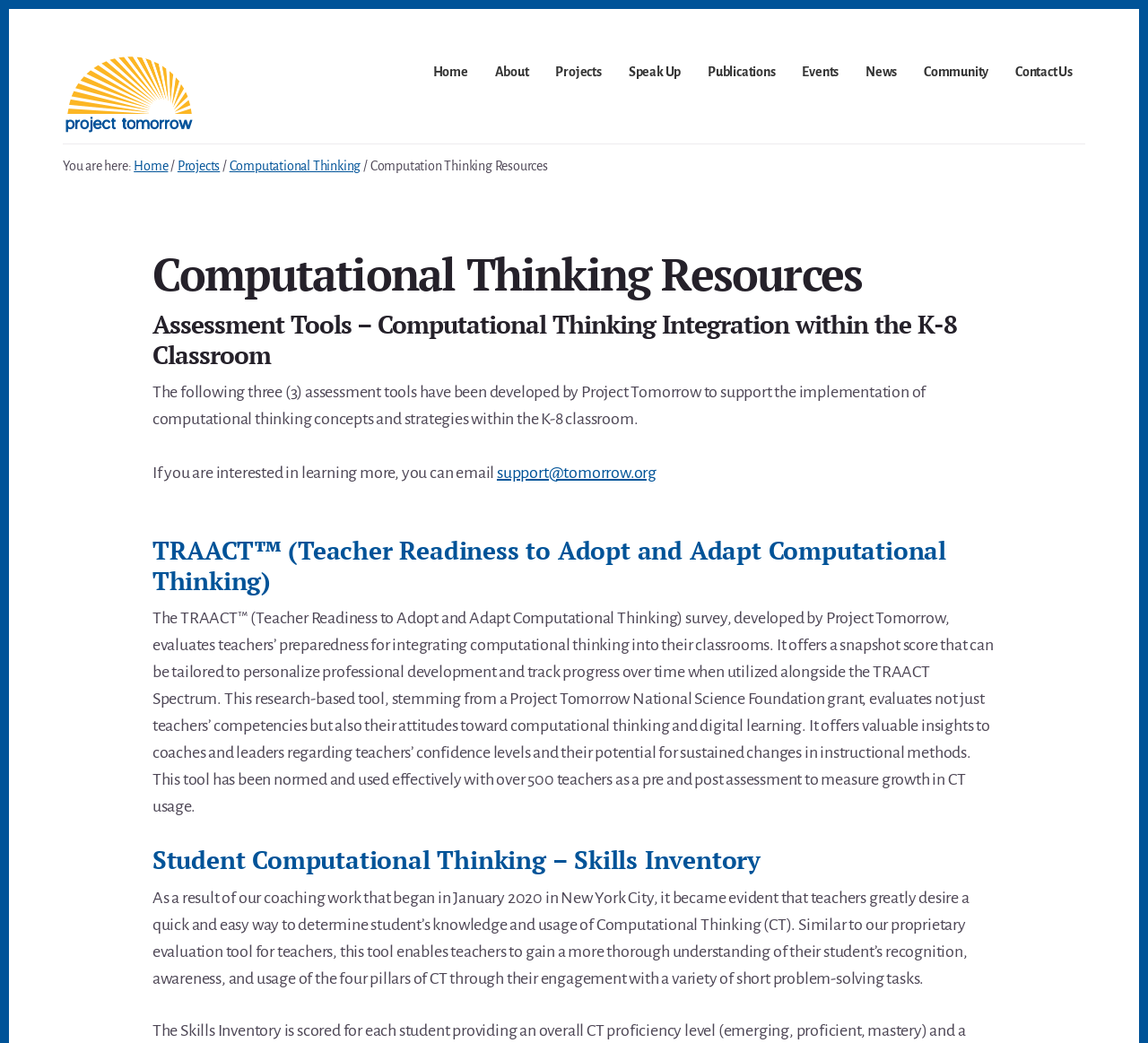What is the email address to contact for more information?
Provide a short answer using one word or a brief phrase based on the image.

support@tomorrow.org